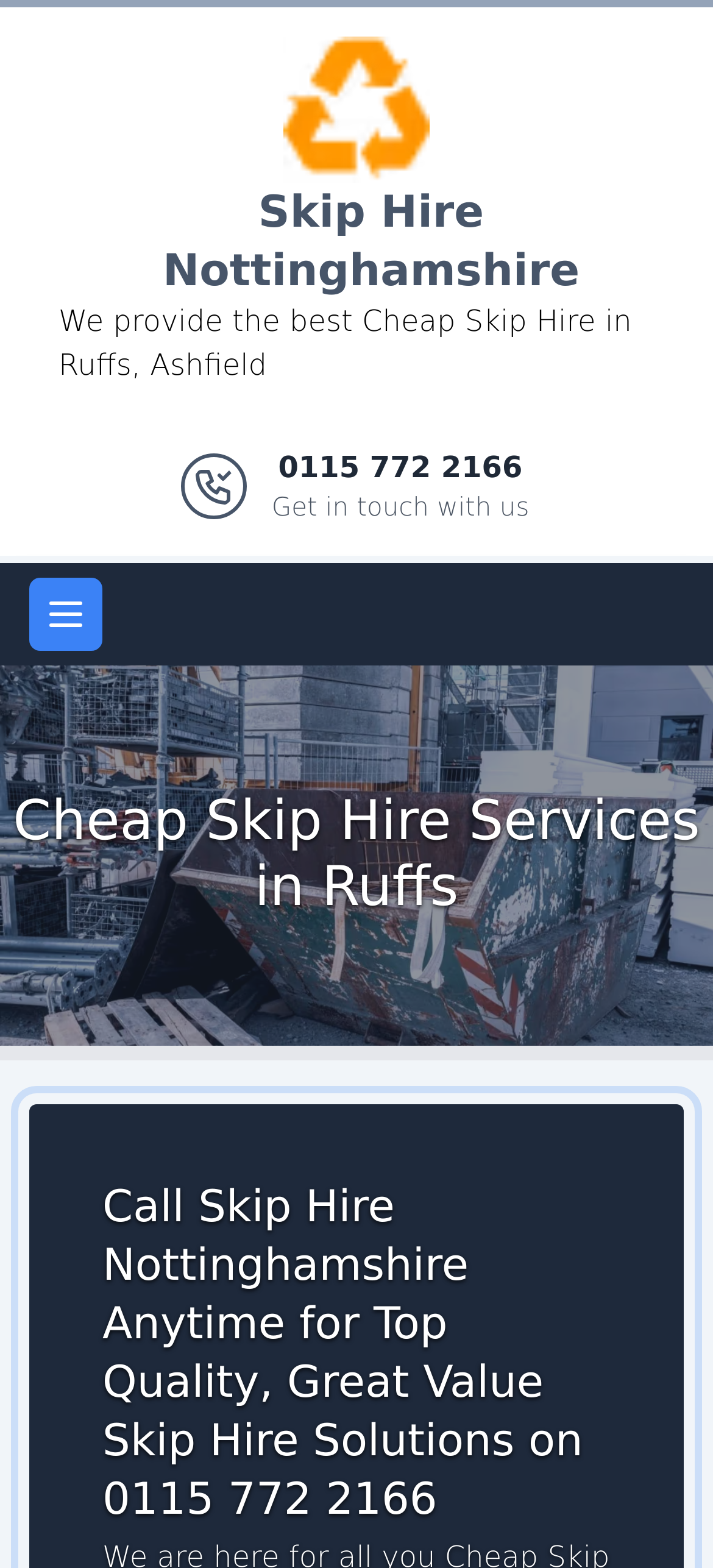Locate the bounding box of the UI element described by: "Skip Hire Nottinghamshire" in the given webpage screenshot.

[0.228, 0.119, 0.813, 0.189]